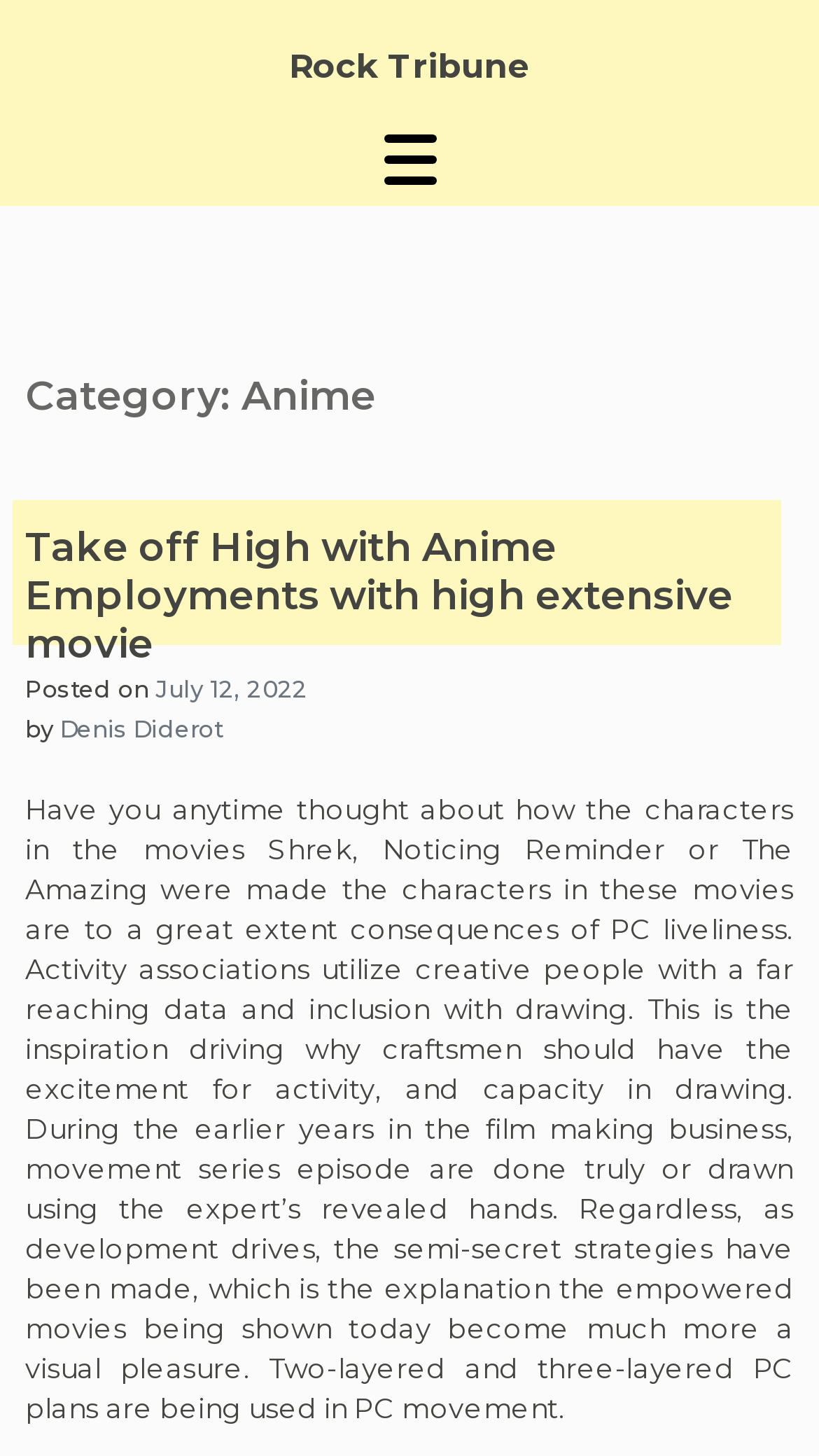Using floating point numbers between 0 and 1, provide the bounding box coordinates in the format (top-left x, top-left y, bottom-right x, bottom-right y). Locate the UI element described here: July 12, 2022July 9, 2022

[0.19, 0.463, 0.376, 0.483]